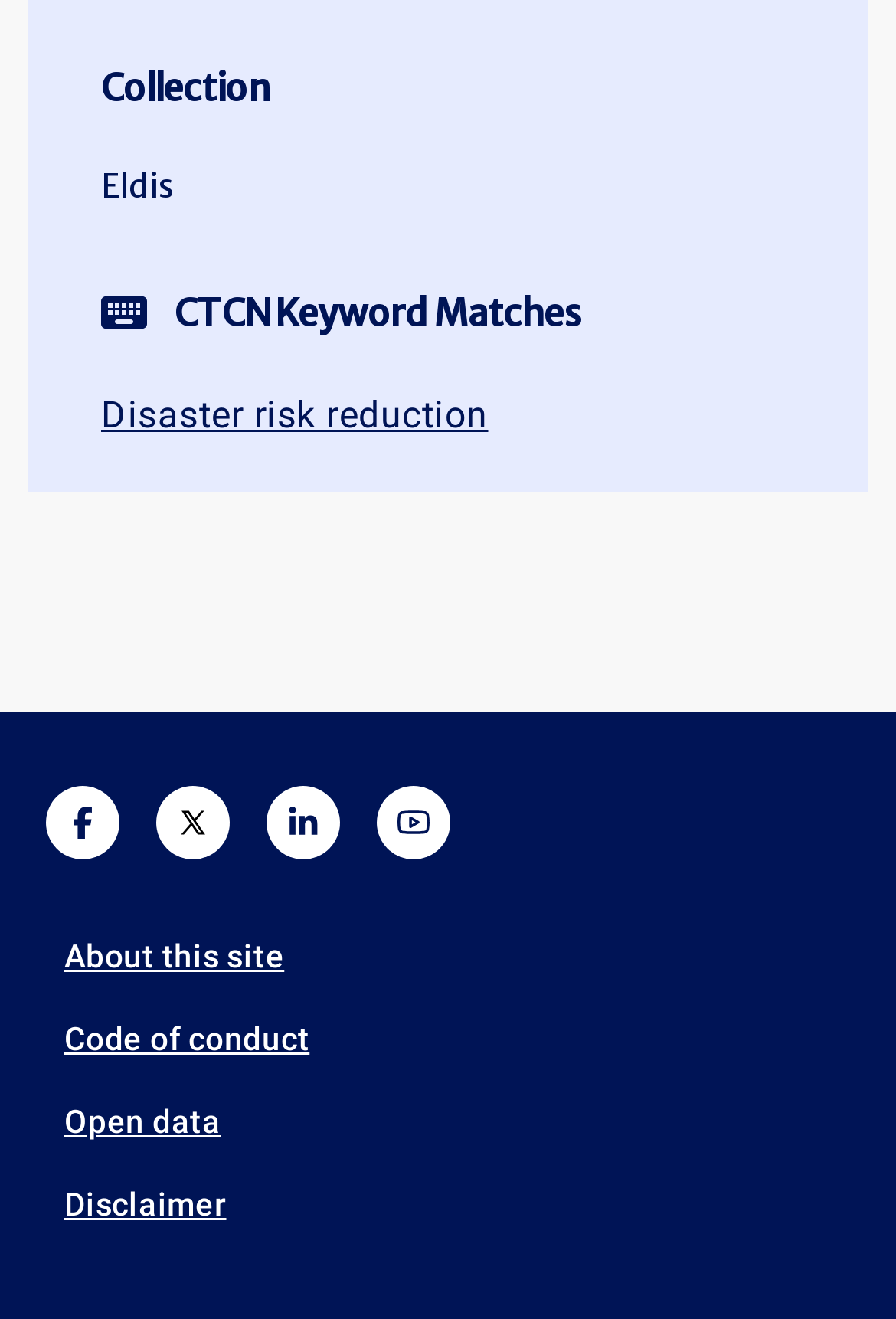What is the purpose of the footer section?
Please provide a single word or phrase as your answer based on the image.

Navigation